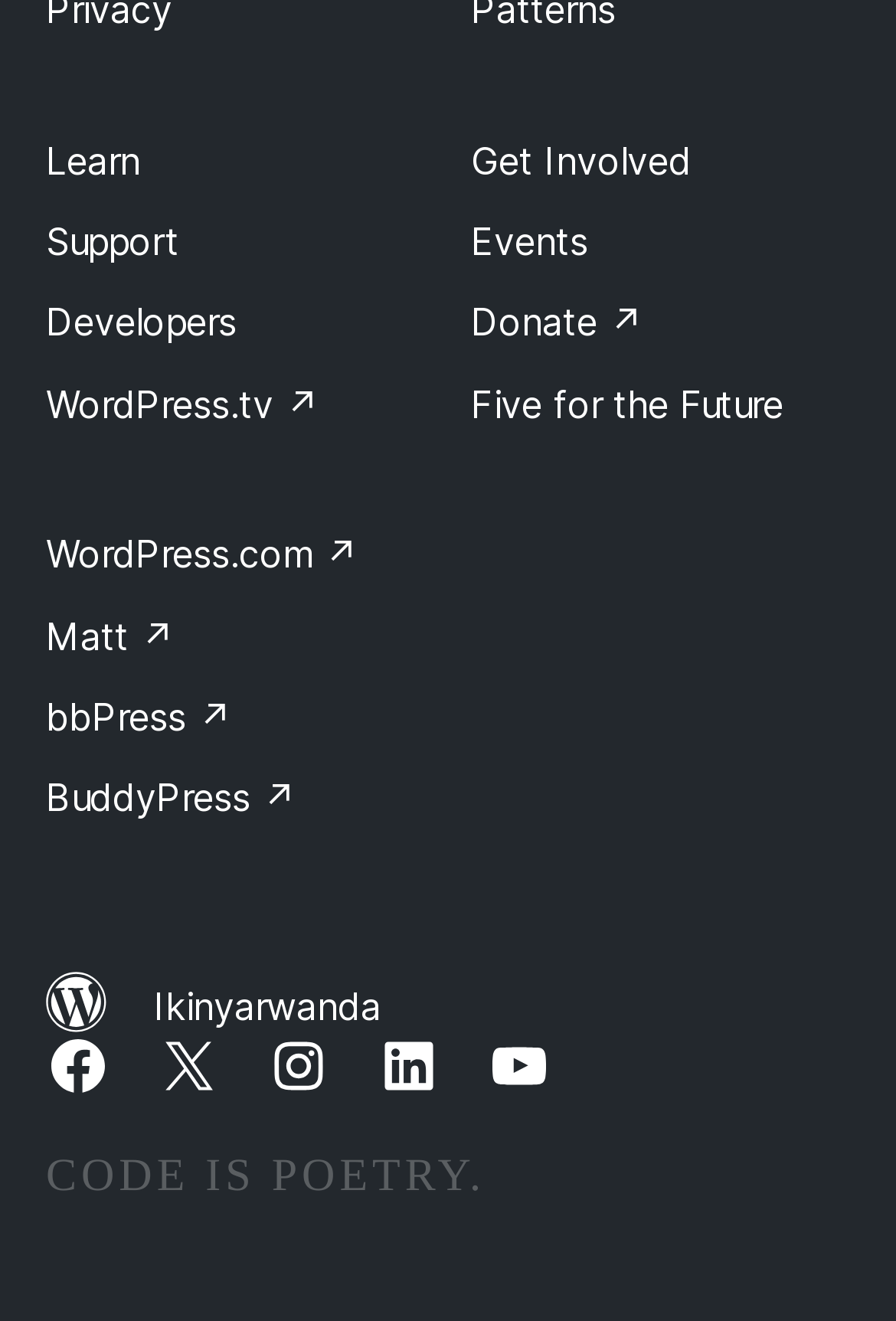Specify the bounding box coordinates of the region I need to click to perform the following instruction: "Go to WordPress.org". The coordinates must be four float numbers in the range of 0 to 1, i.e., [left, top, right, bottom].

[0.051, 0.736, 0.121, 0.787]